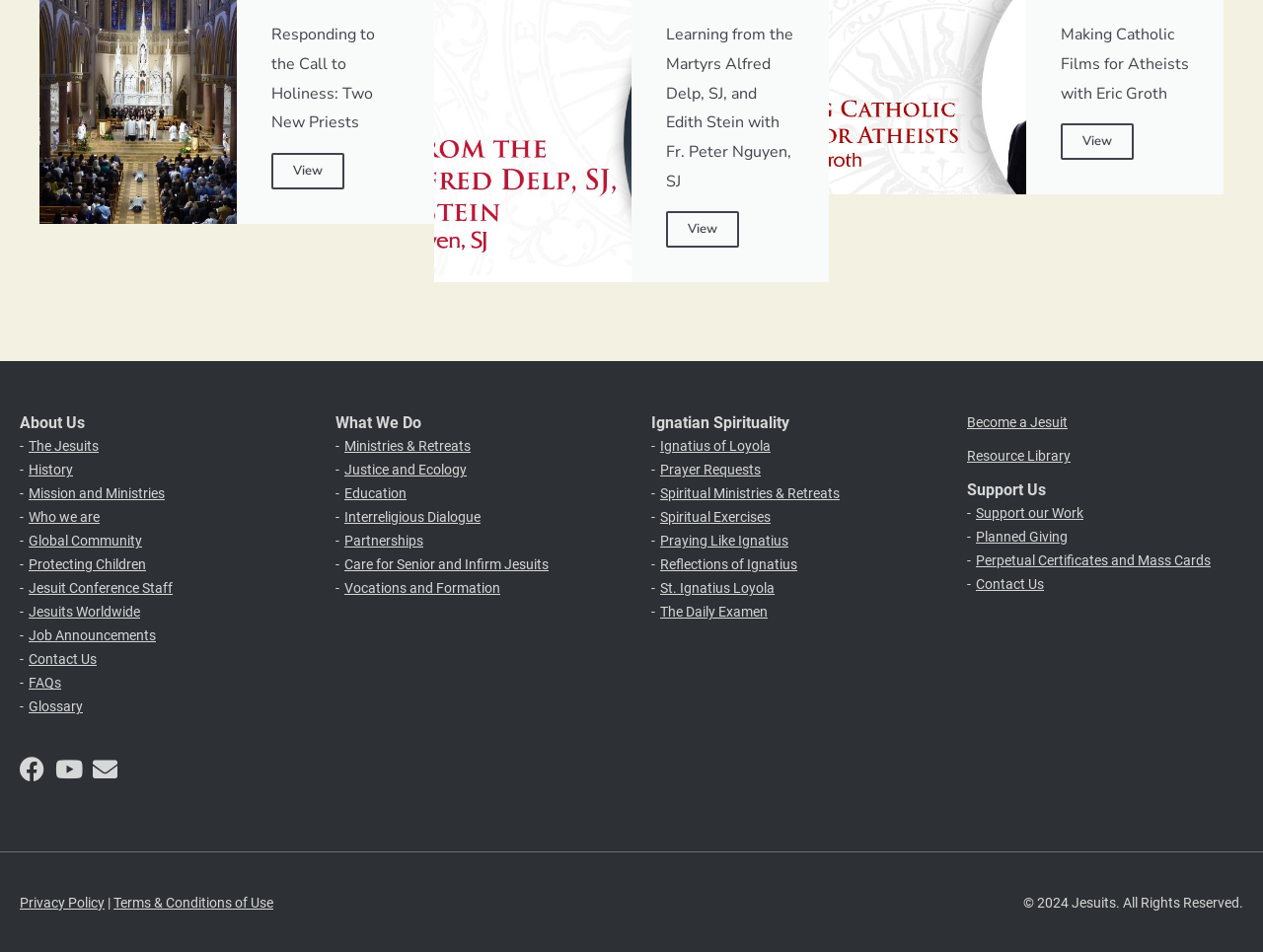What social media platforms are linked on the webpage?
Using the visual information from the image, give a one-word or short-phrase answer.

Facebook, Youtube